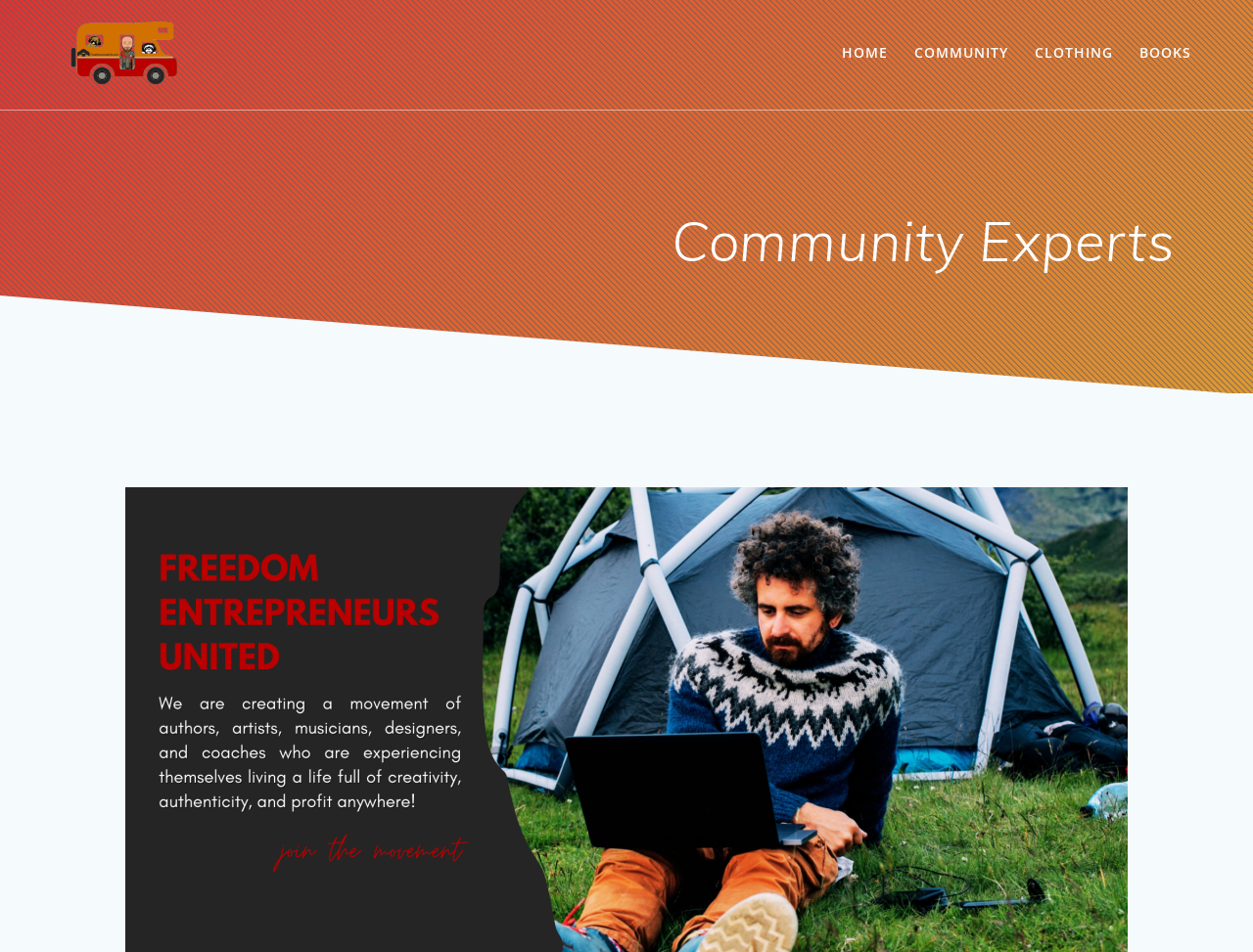What is the name of the community?
Based on the screenshot, give a detailed explanation to answer the question.

I inferred this answer by understanding the context of the webpage, which seems to be related to a community. The name 'Community Experts' in the heading and the presence of links like 'HOME', 'COMMUNITY', 'CLOTHING', and 'BOOKS' suggest that this webpage is part of a community. Although the meta description mentions 'Freedom Entrepreneurs United', I didn't use that information to answer this question. Instead, I relied on the webpage's structure and content.